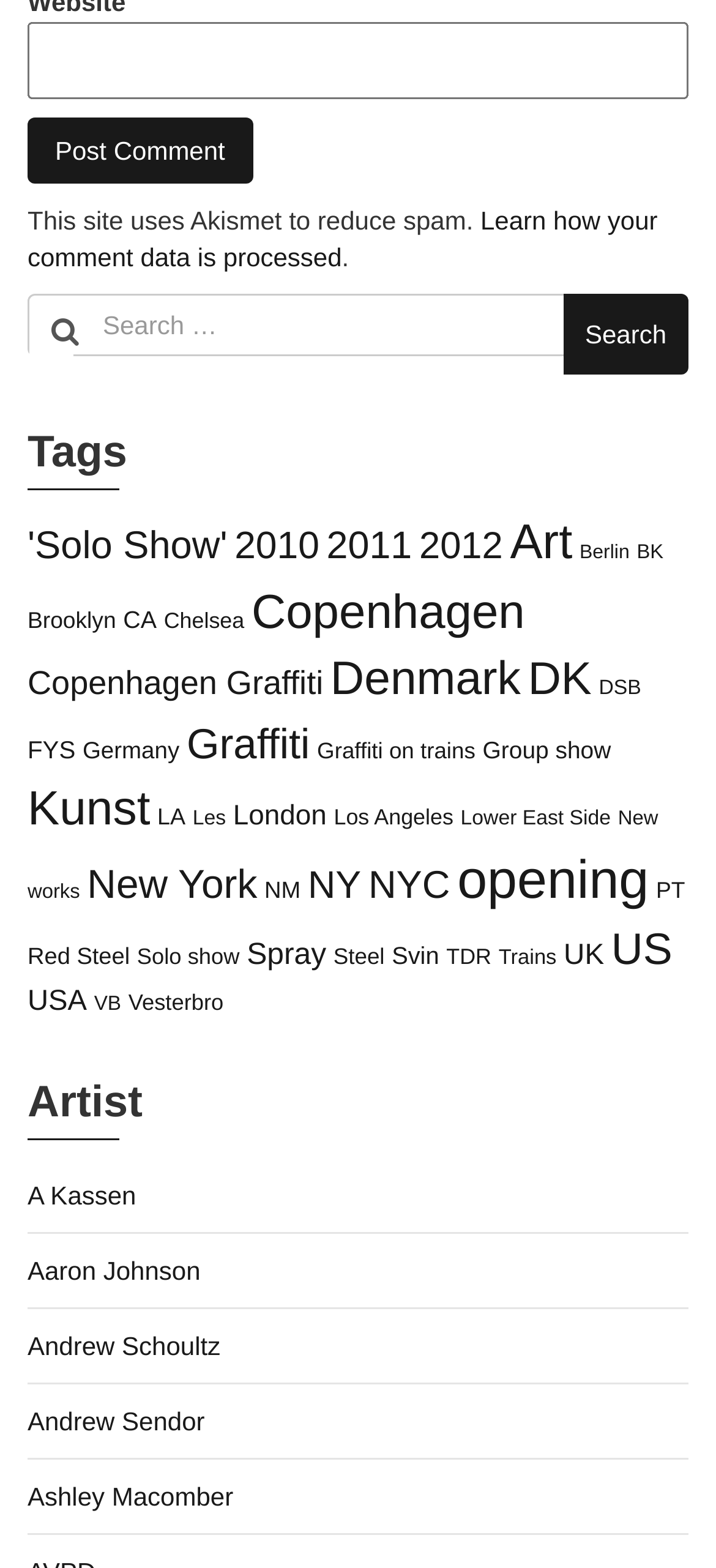Determine the bounding box coordinates of the clickable element necessary to fulfill the instruction: "Search for something". Provide the coordinates as four float numbers within the 0 to 1 range, i.e., [left, top, right, bottom].

[0.038, 0.187, 0.962, 0.239]